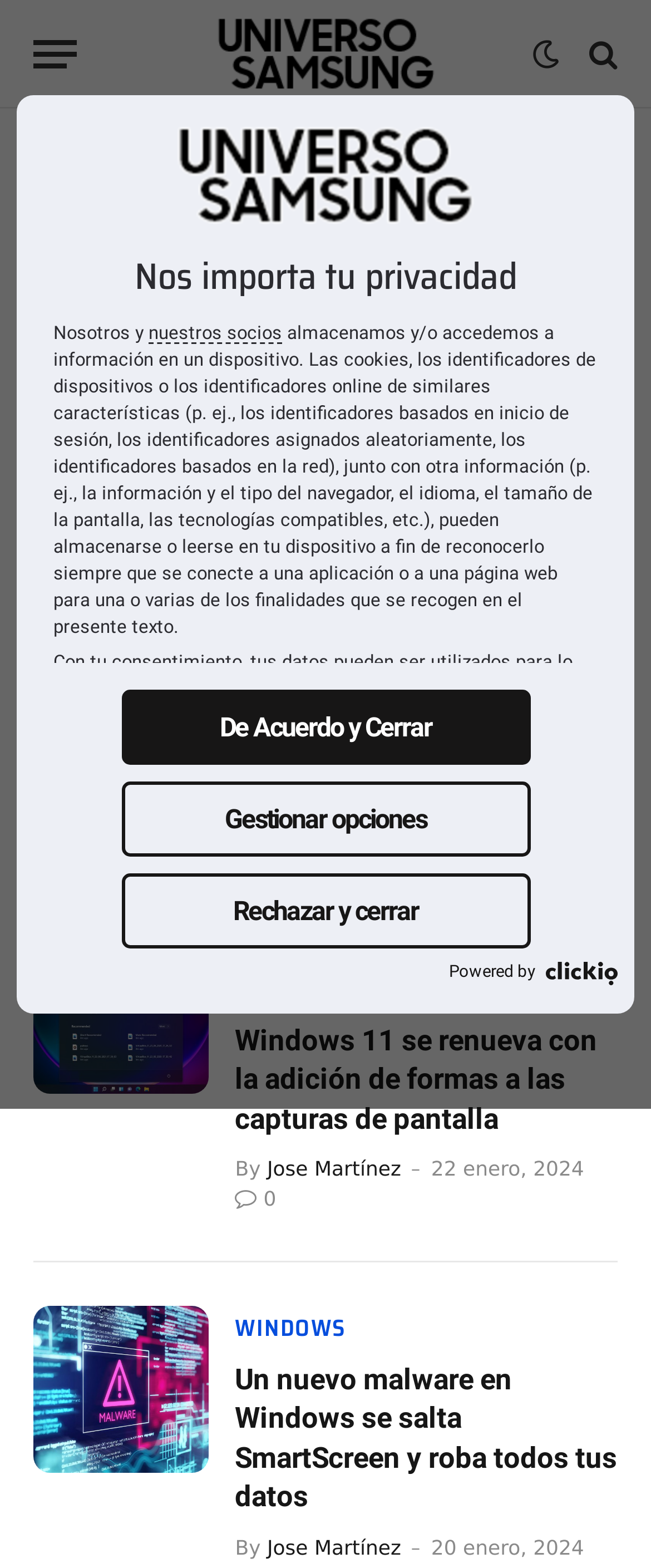Please find and report the bounding box coordinates of the element to click in order to perform the following action: "Read the article 'Microsoft bloqueará la actualización a Windows 11 de tu PC si tienes alguna de estas aplicaciones instaladas'". The coordinates should be expressed as four float numbers between 0 and 1, in the format [left, top, right, bottom].

[0.361, 0.38, 0.949, 0.504]